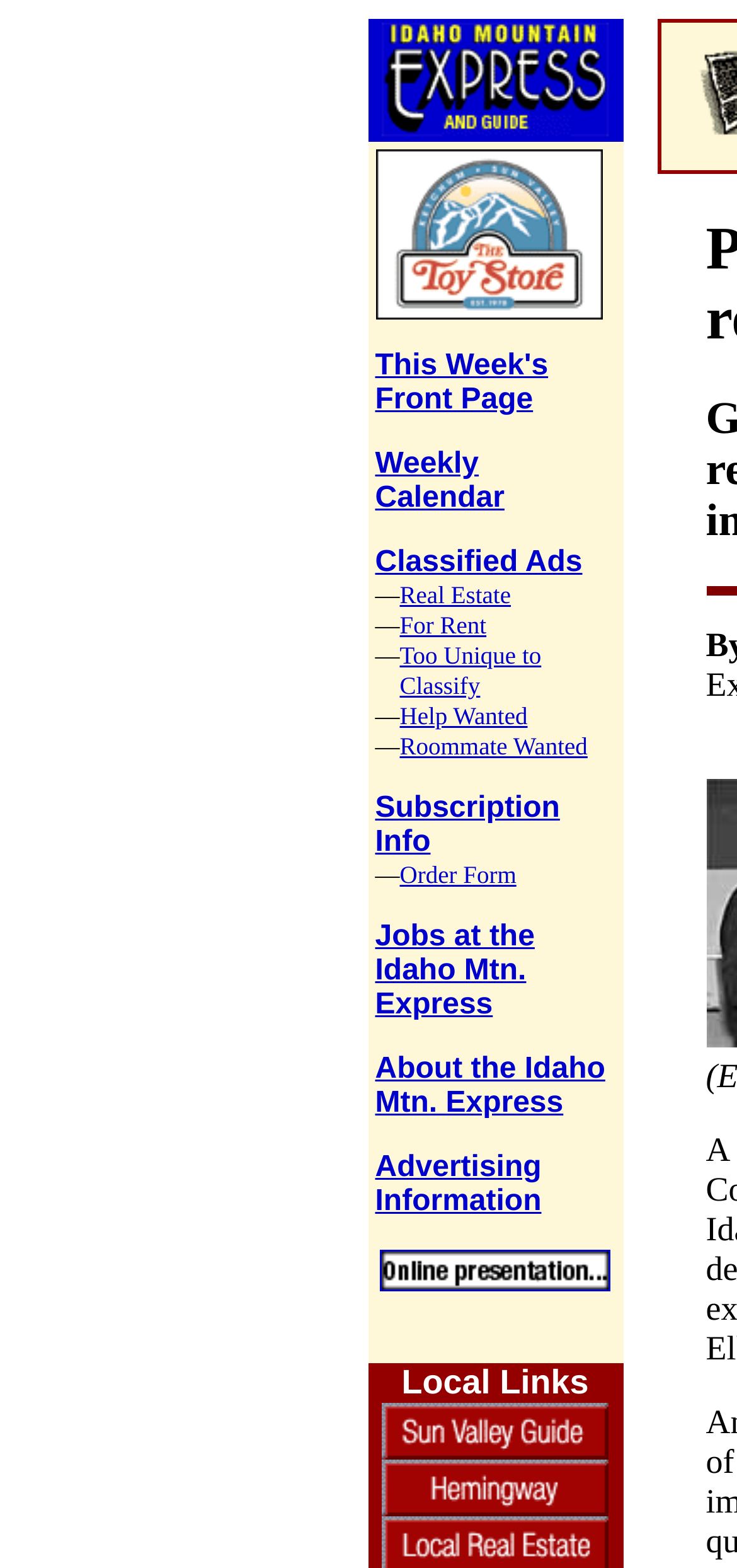Highlight the bounding box coordinates of the element that should be clicked to carry out the following instruction: "Read news about Death Valley Park Employee". The coordinates must be given as four float numbers ranging from 0 to 1, i.e., [left, top, right, bottom].

None